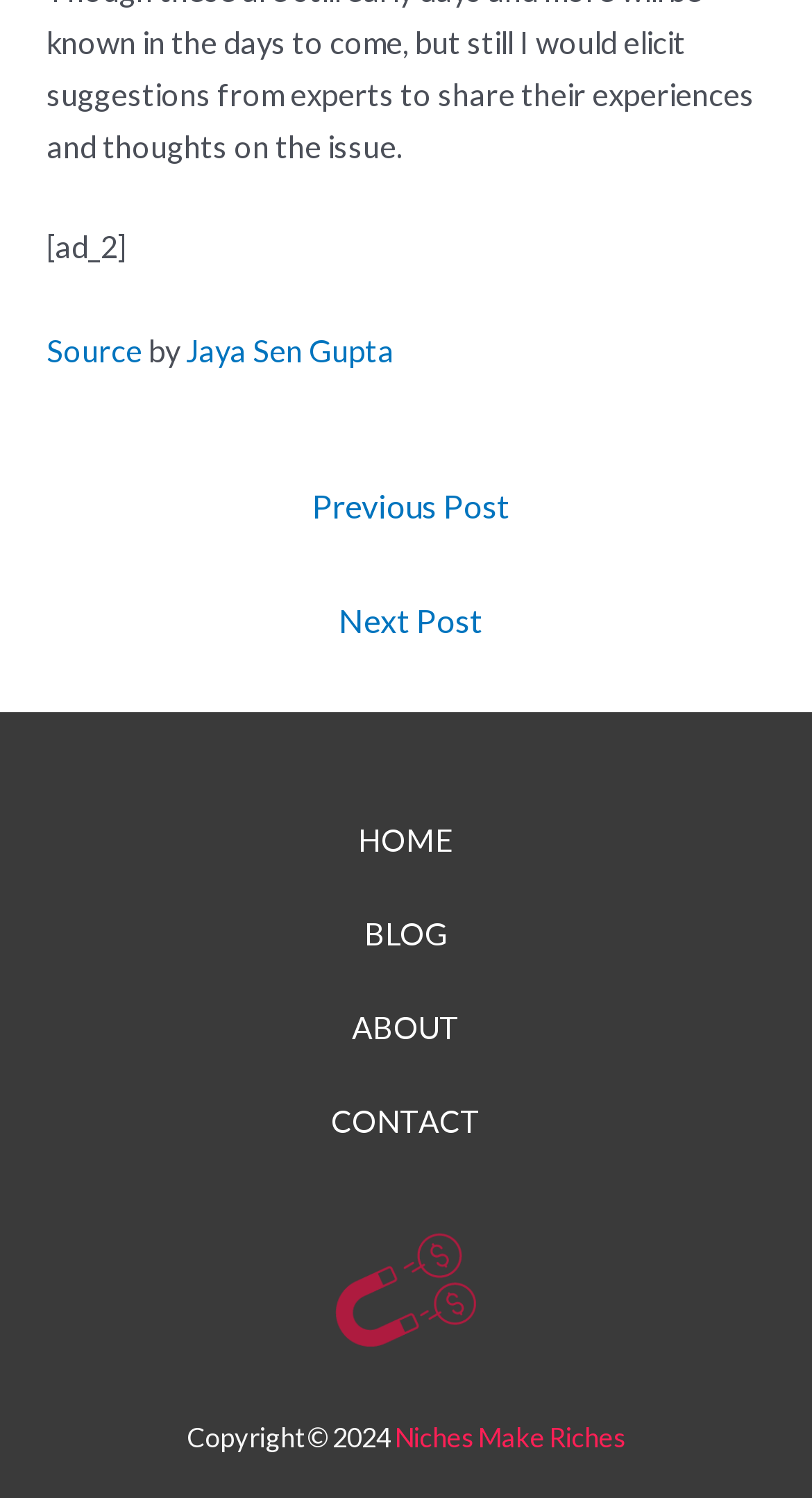Identify the bounding box coordinates of the specific part of the webpage to click to complete this instruction: "Visit previous post".

None